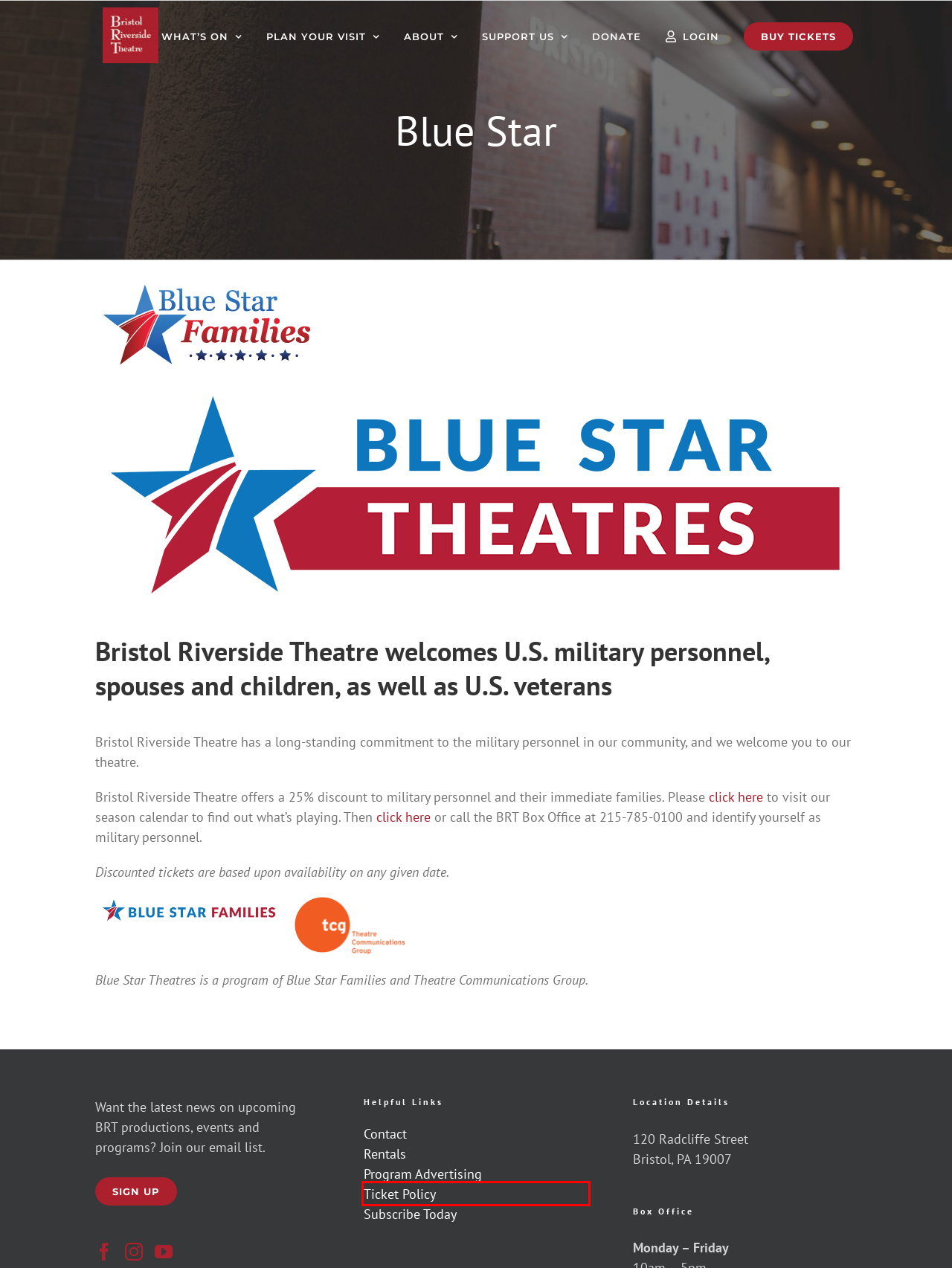You are given a webpage screenshot where a red bounding box highlights an element. Determine the most fitting webpage description for the new page that loads after clicking the element within the red bounding box. Here are the candidates:
A. Plan Your Visit » Bristol Riverside Theatre
B. What's On » Bristol Riverside Theatre
C. Subscribe Today » Bristol Riverside Theatre
D. Support » Bristol Riverside Theatre
E. Program Advertising » Bristol Riverside Theatre
F. Bristol Riverside Theatre - An award winning theatre in Bucks County, PA
G. Rentals » Bristol Riverside Theatre
H. Ticket Policy » Bristol Riverside Theatre

H